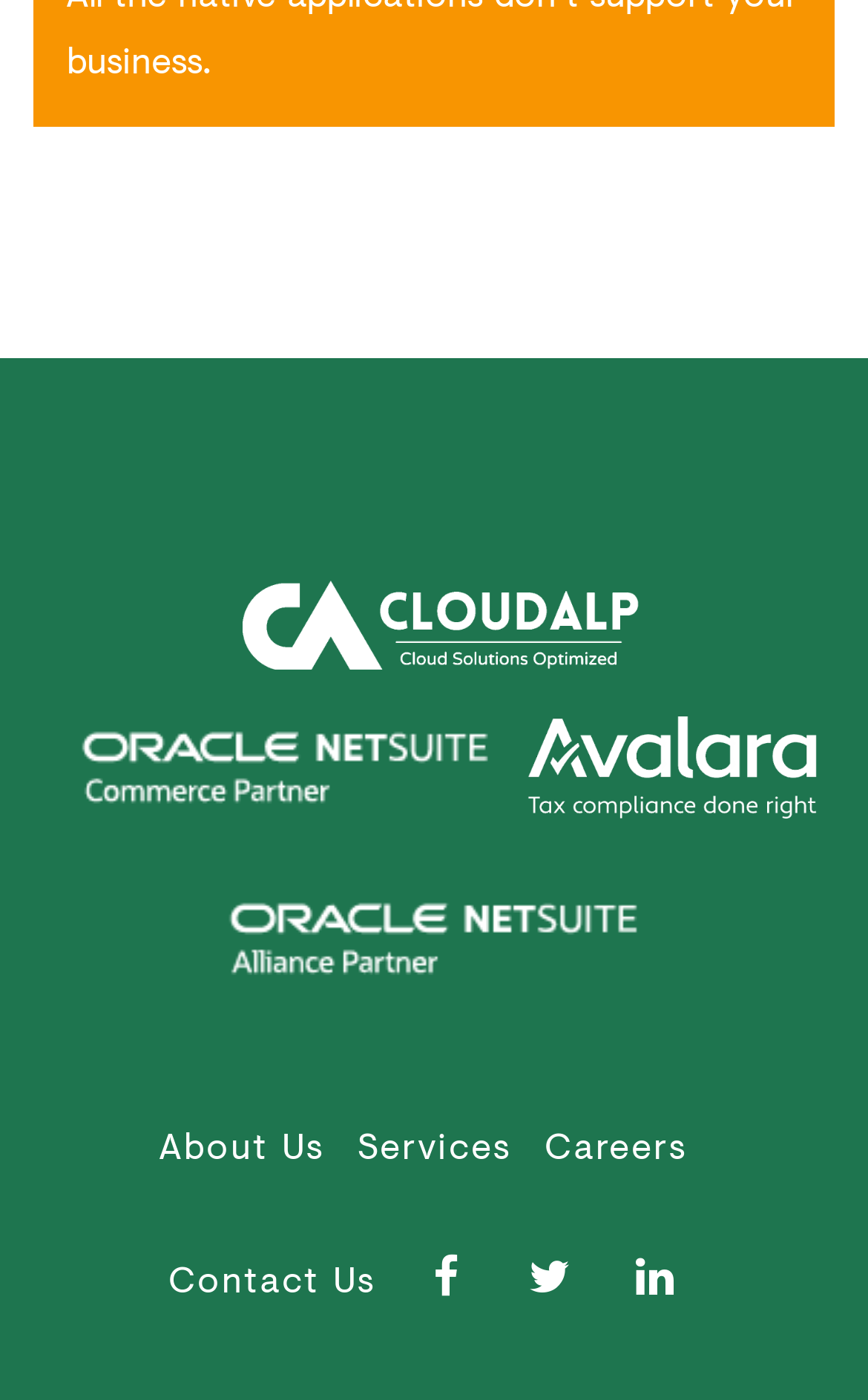Using the provided element description: "Contact Us", determine the bounding box coordinates of the corresponding UI element in the screenshot.

[0.194, 0.895, 0.458, 0.932]